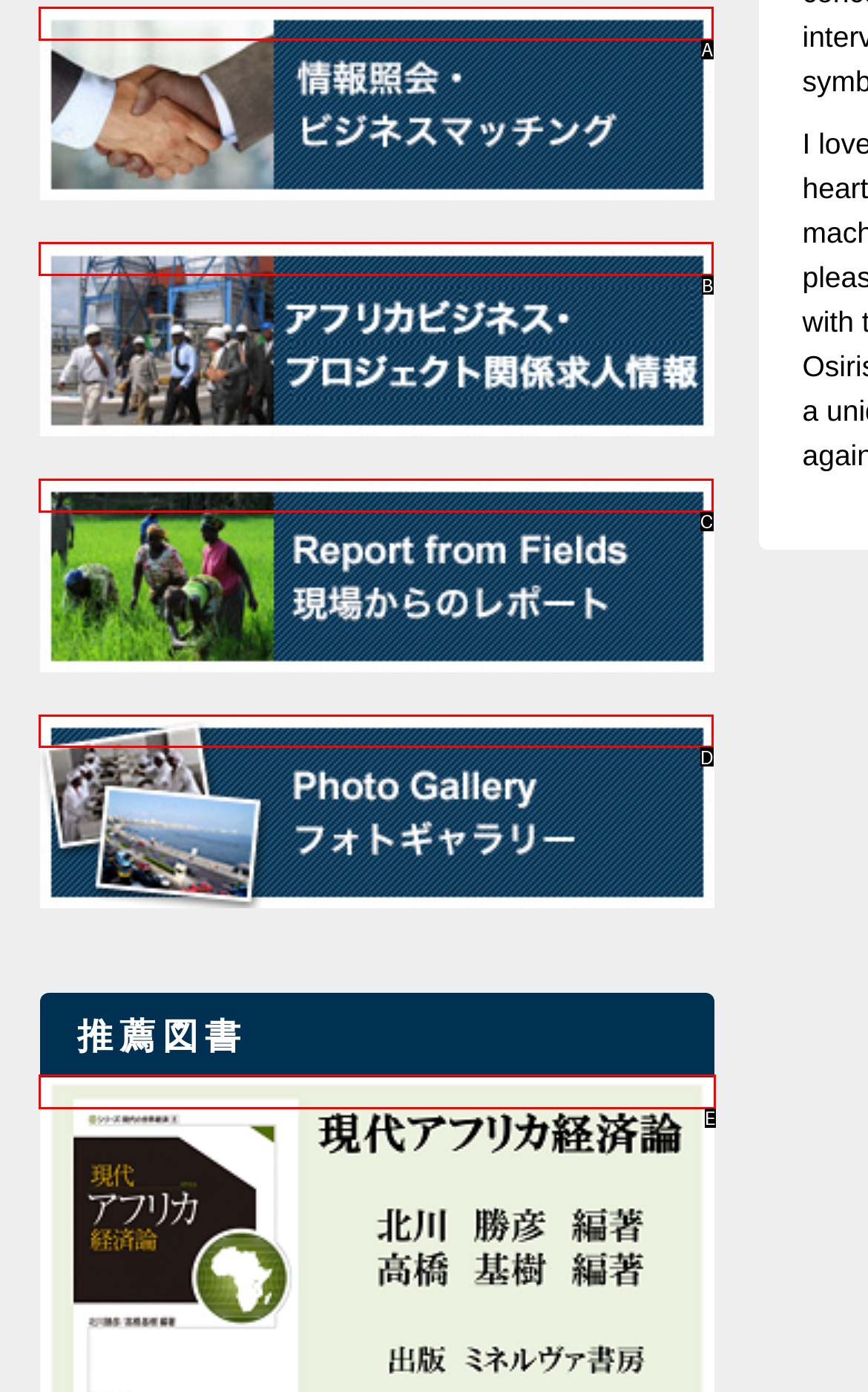Identify the option that corresponds to the description: alt="Photo Gallary 写真ギャラリー". Provide only the letter of the option directly.

D